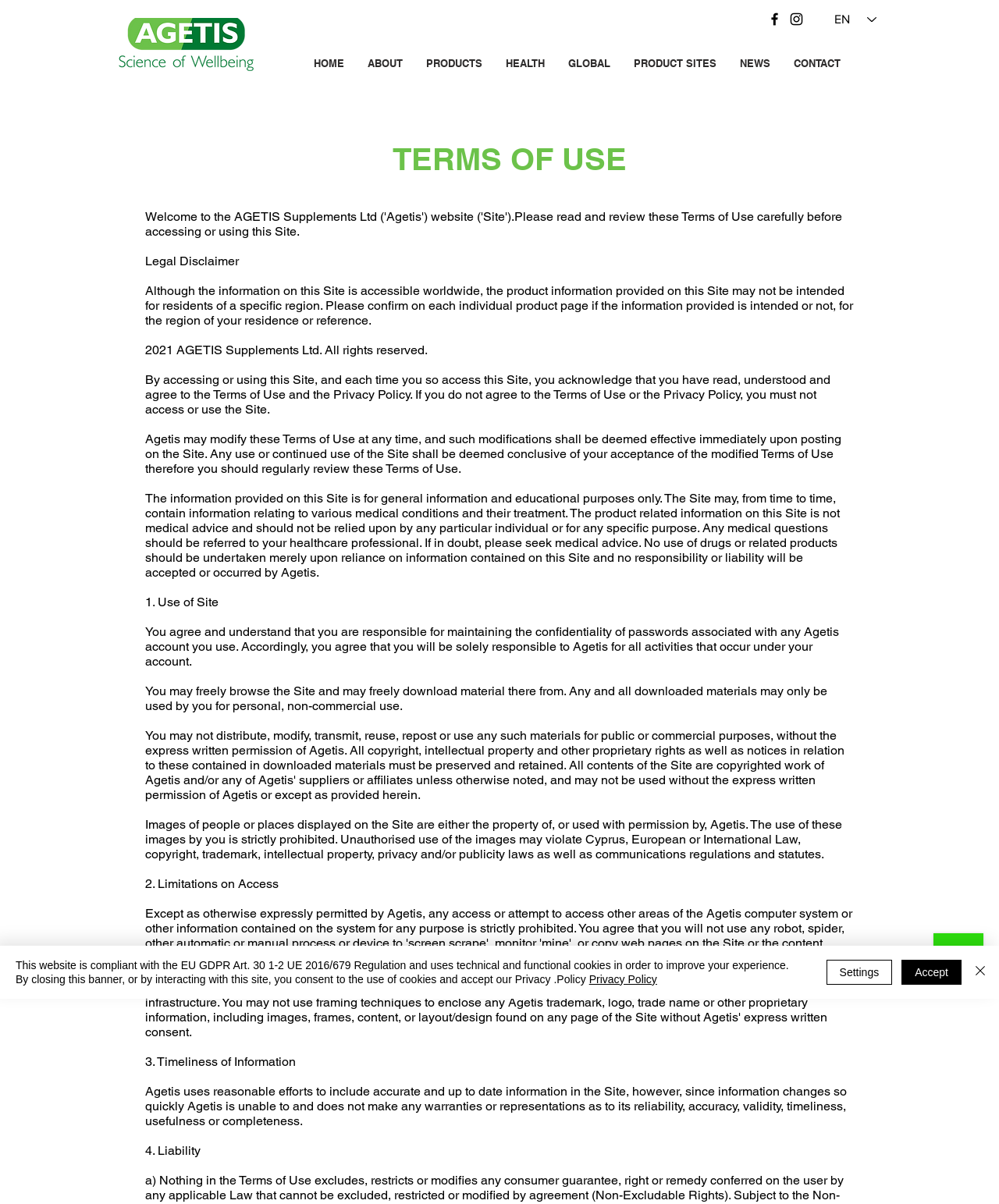Locate the bounding box coordinates of the clickable region to complete the following instruction: "Open the Wix Chat iframe."

[0.927, 0.769, 1.0, 0.83]